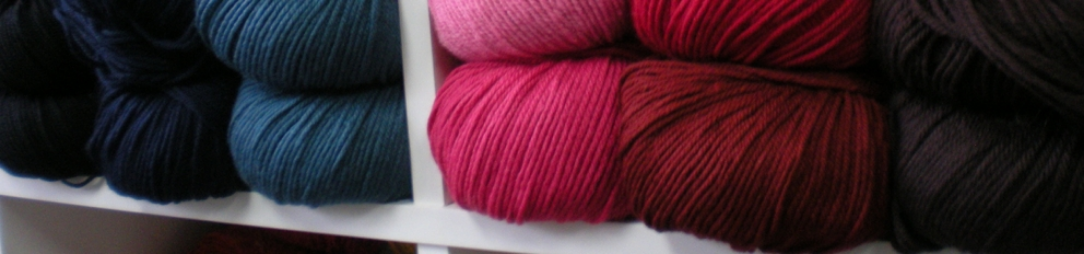Thoroughly describe everything you see in the image.

This image showcases a carefully arranged selection of colorful yarns, highlighting the vibrant textures and hues available at Hillsborough Yarn Shop. On the left, deep shades of navy and black yarn provide a rich backdrop, while transitioning into a soothing teal. The vibrant pink and warm red yarns in the center draw attention, creating a lively contrast against the darker colors. The display reflects the shop's commitment to quality and design, inviting knitting enthusiasts to explore a variety of options for their creative projects. The image serves to accentuate the beauty and tactile allure of yarn, making it an appealing visual for any crafting aficionado.